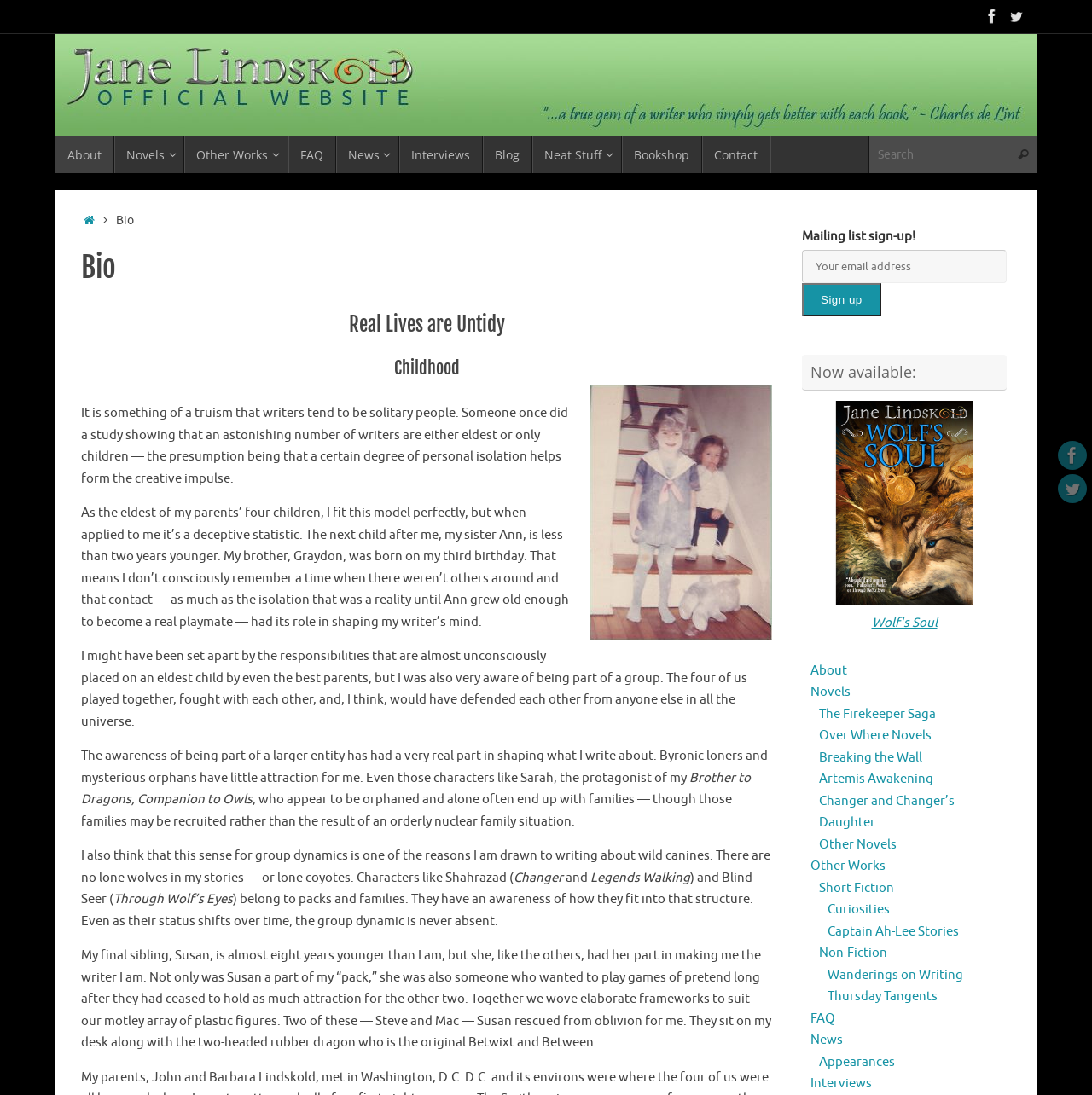Predict the bounding box for the UI component with the following description: "Contact".

[0.643, 0.125, 0.705, 0.158]